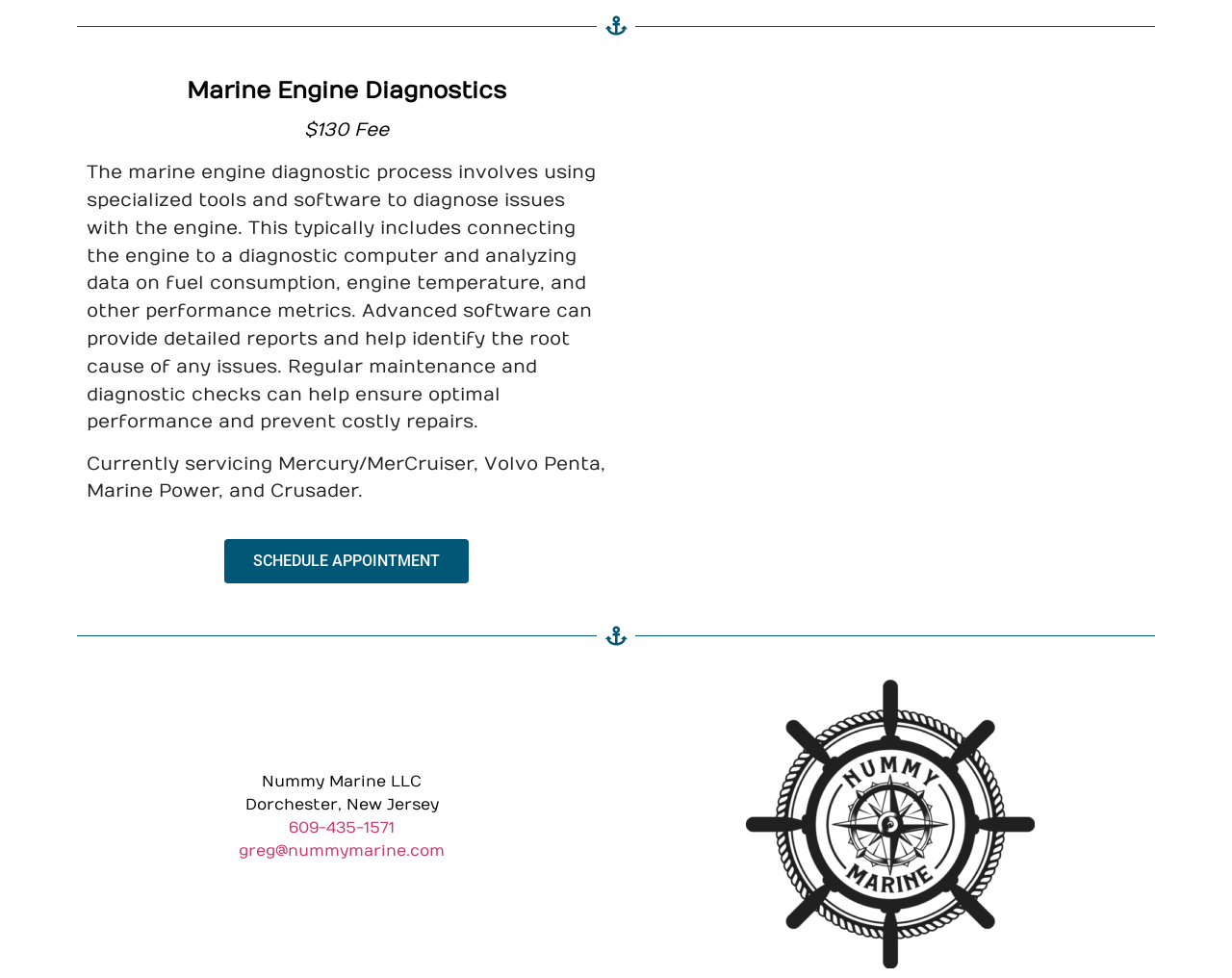Please analyze the image and give a detailed answer to the question:
What type of engines are currently being serviced?

The webpage mentions that they are currently servicing Mercury/MerCruiser, Volvo Penta, Marine Power, and Crusader engines, as stated in the StaticText element 'Currently servicing Mercury/MerCruiser, Volvo Penta, Marine Power, and Crusader.'.